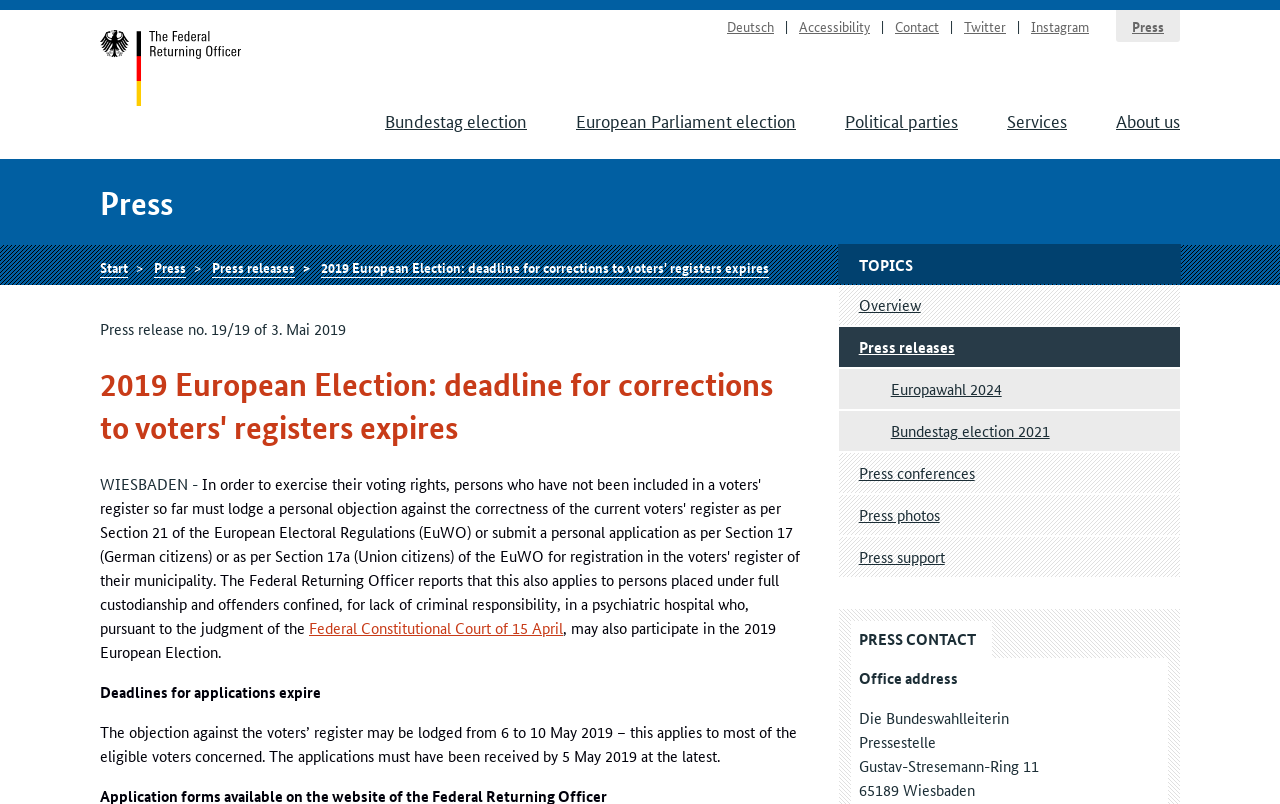What is the last date to receive applications?
Please ensure your answer to the question is detailed and covers all necessary aspects.

I found the relevant information in the StaticText element with the text 'The applications must have been received by 5 May 2019 at the latest.' This indicates that 5 May 2019 is the last date to receive applications.